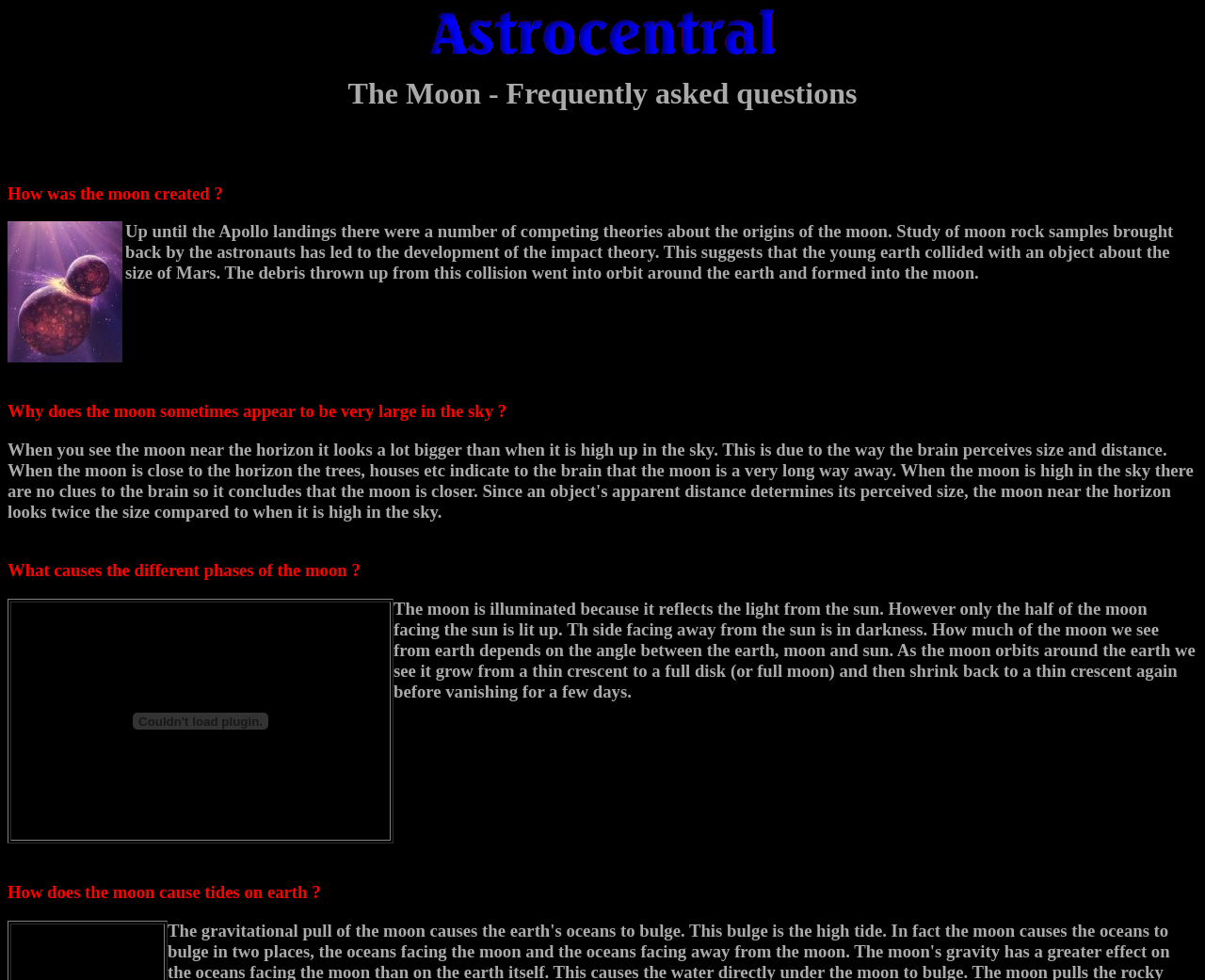Kindly respond to the following question with a single word or a brief phrase: 
What is the effect of the moon on earth?

Causes tides